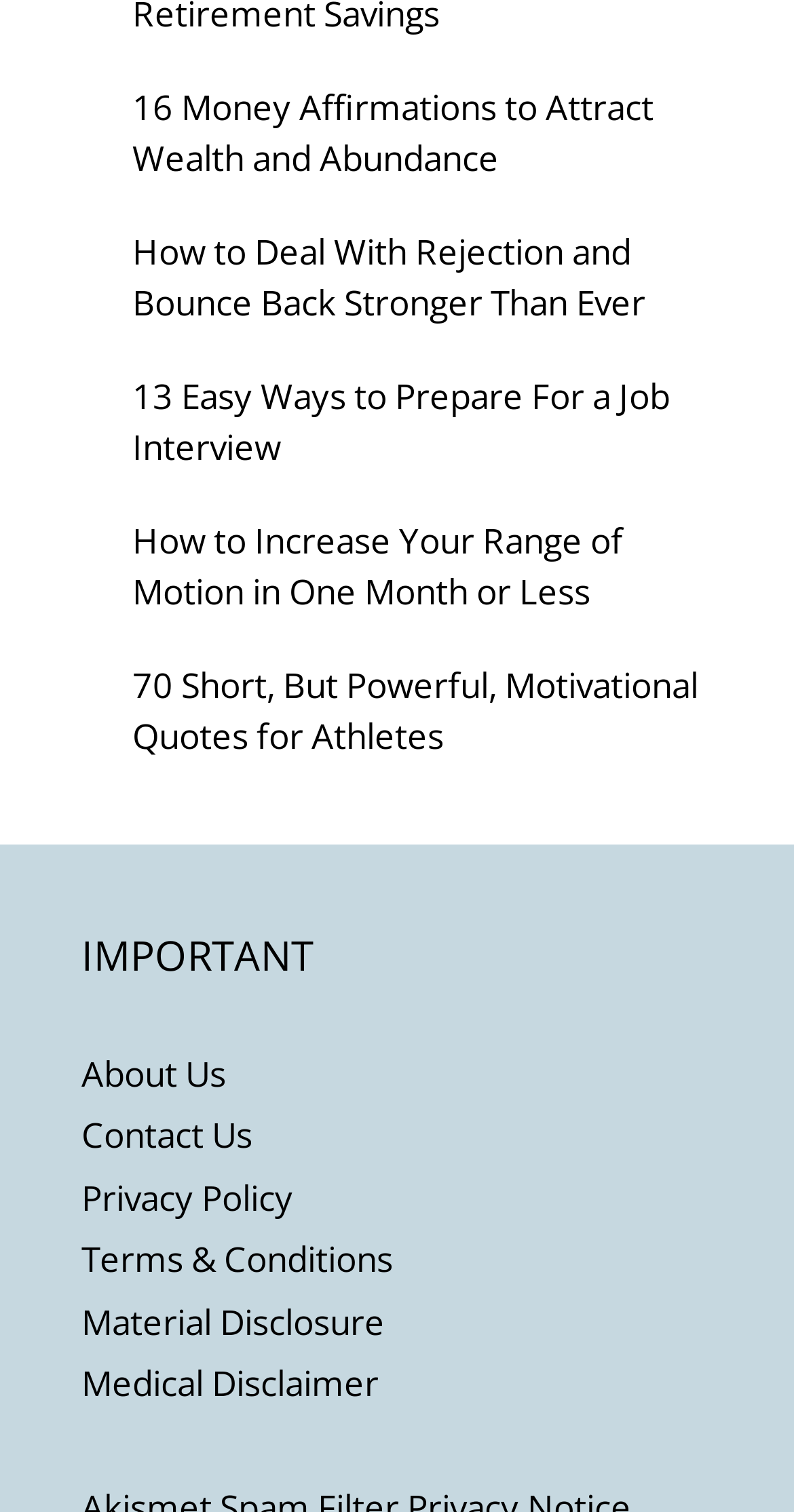Identify and provide the bounding box coordinates of the UI element described: "Material Disclosure". The coordinates should be formatted as [left, top, right, bottom], with each number being a float between 0 and 1.

[0.103, 0.858, 0.485, 0.889]